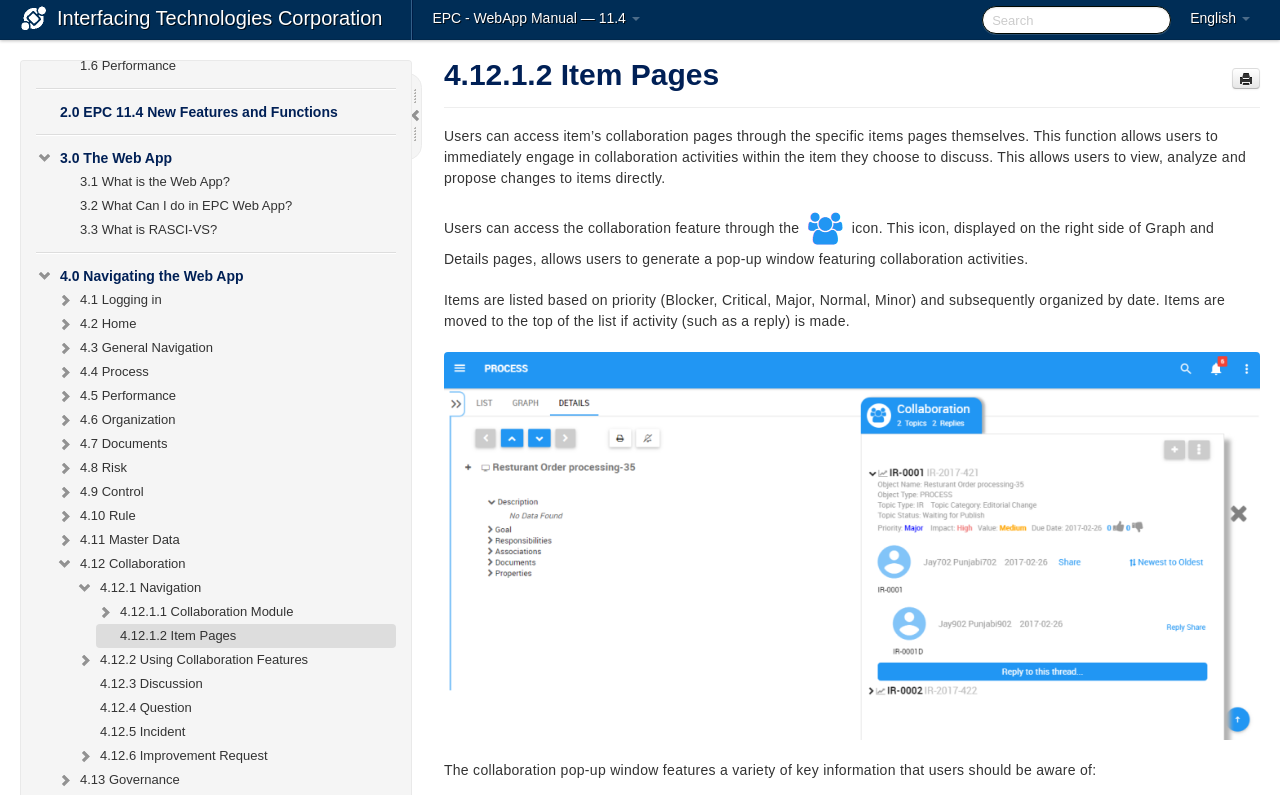Determine the bounding box coordinates of the region I should click to achieve the following instruction: "Explore the 'Business' category". Ensure the bounding box coordinates are four float numbers between 0 and 1, i.e., [left, top, right, bottom].

None